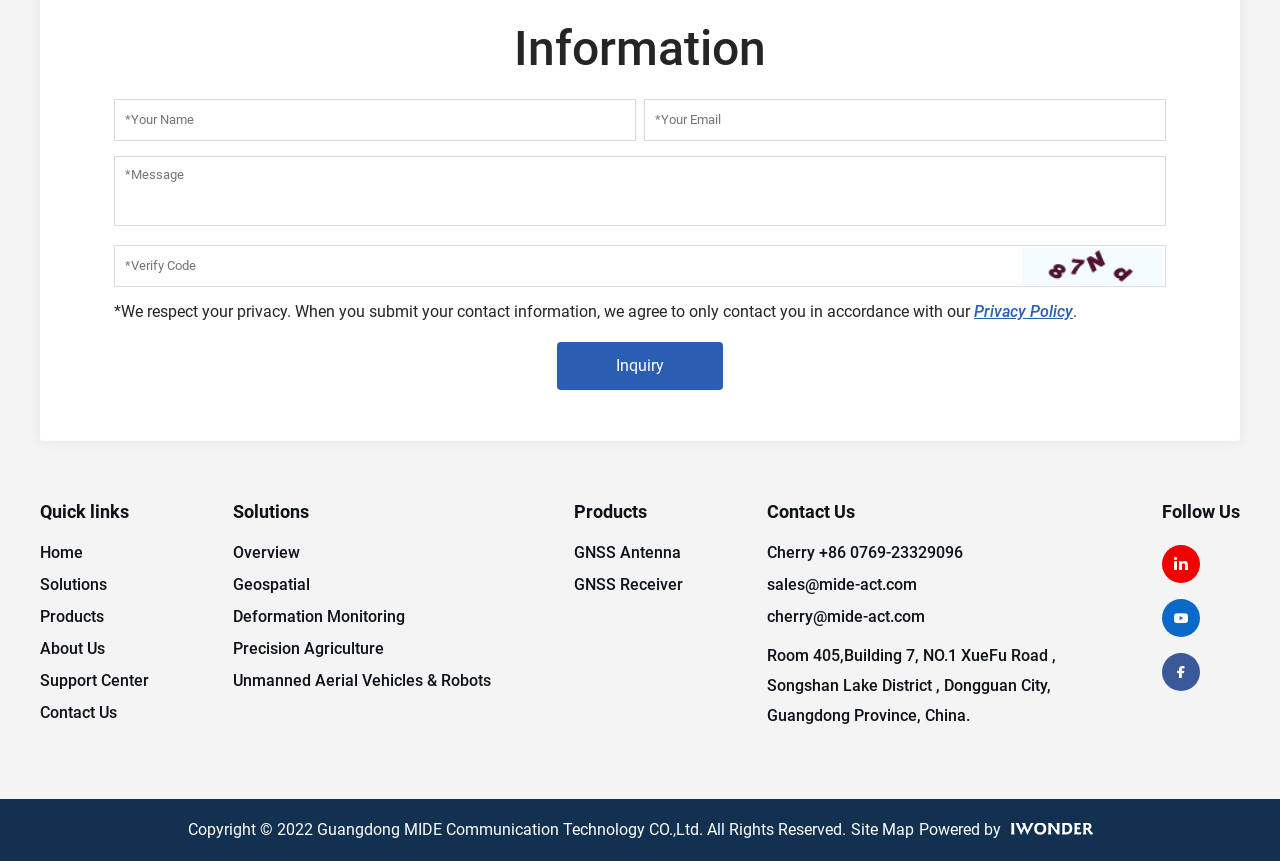Locate the UI element described as follows: "Unmanned Aerial Vehicles & Robots". Return the bounding box coordinates as four float numbers between 0 and 1 in the order [left, top, right, bottom].

[0.182, 0.779, 0.383, 0.801]